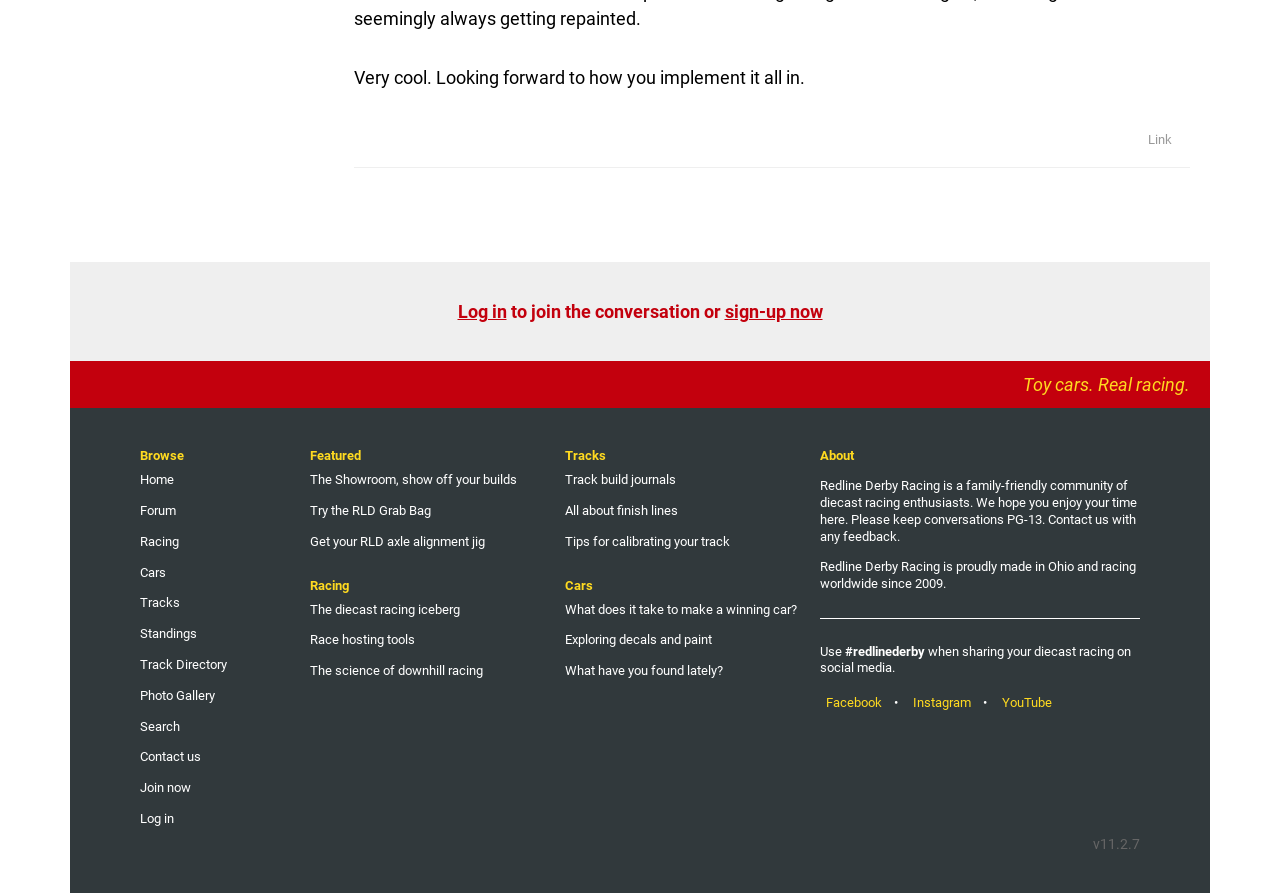Please identify the bounding box coordinates of where to click in order to follow the instruction: "Click on 'Log in'".

[0.357, 0.337, 0.396, 0.36]